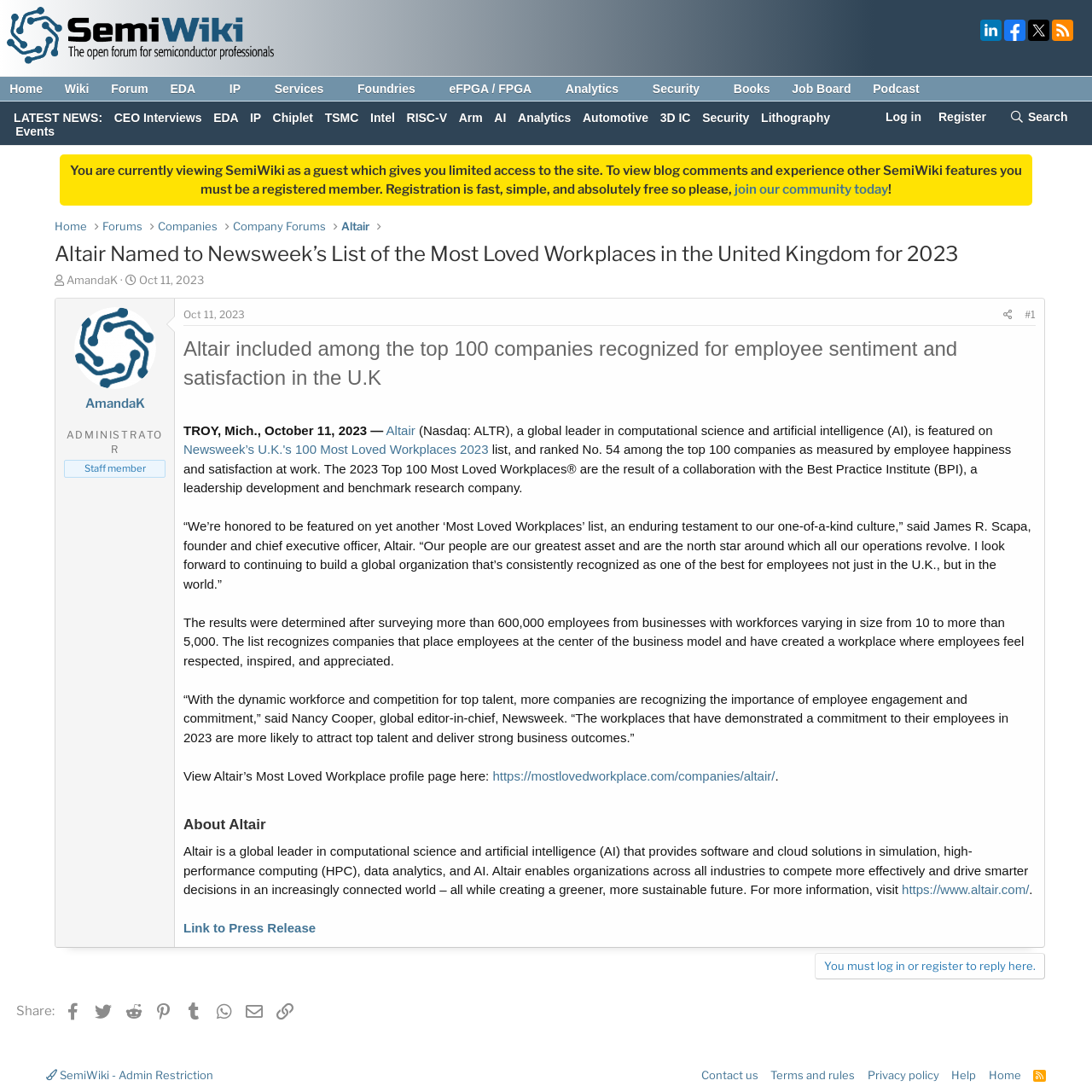Observe the image and answer the following question in detail: What is the name of the company featured in the article?

The article mentions 'Altair included among the top 100 companies recognized for employee sentiment and satisfaction in the U.K' and later mentions 'Altair (Nasdaq: ALTR), a global leader in computational science and artificial intelligence (AI)' which indicates that the company featured in the article is Altair.